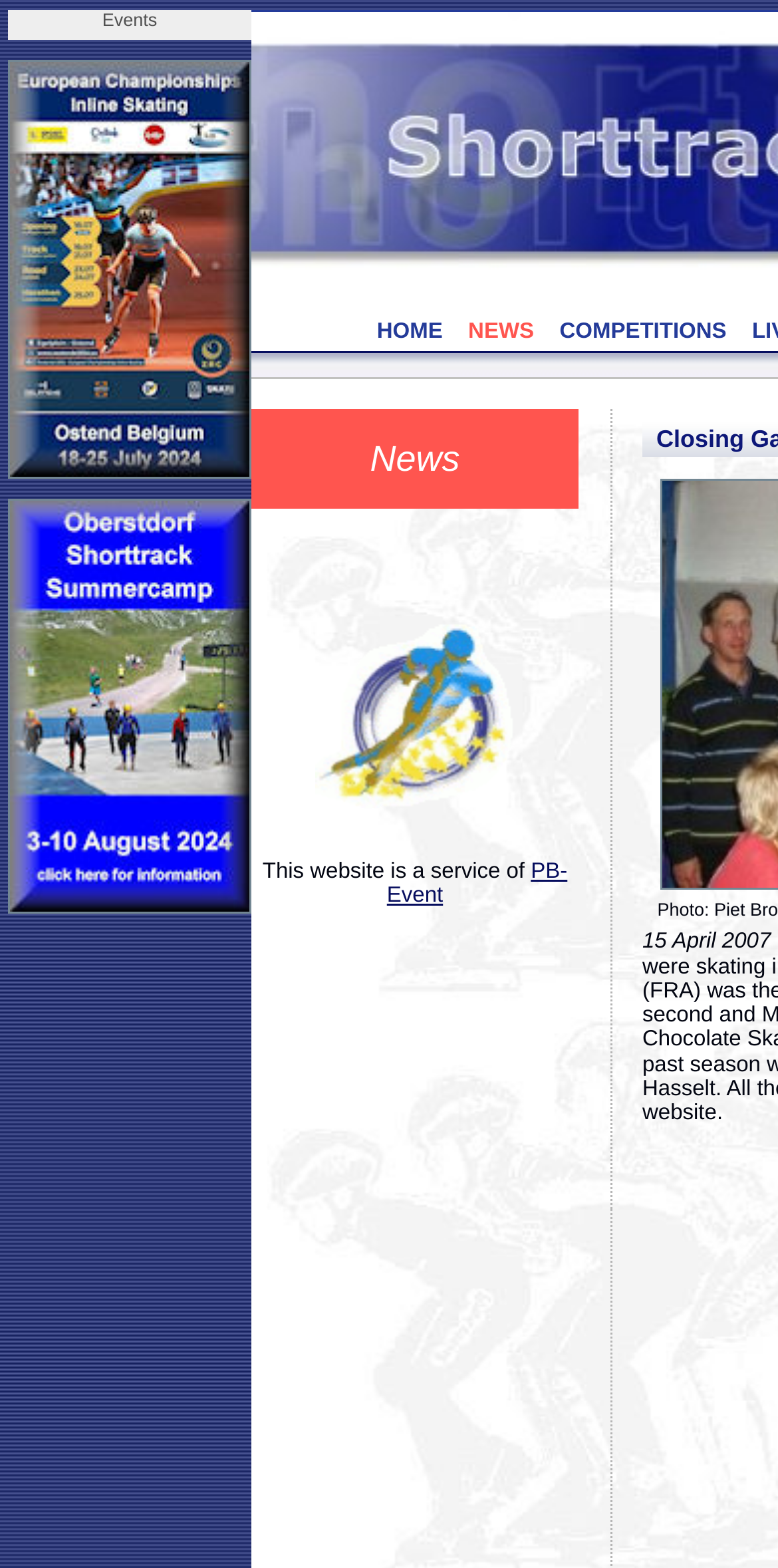How many events are listed on the webpage?
Provide a well-explained and detailed answer to the question.

I counted the number of event names listed on the webpage, which are 'Oostend-EC' and 'Oberstdorf-OSS', so there are 2 events listed.